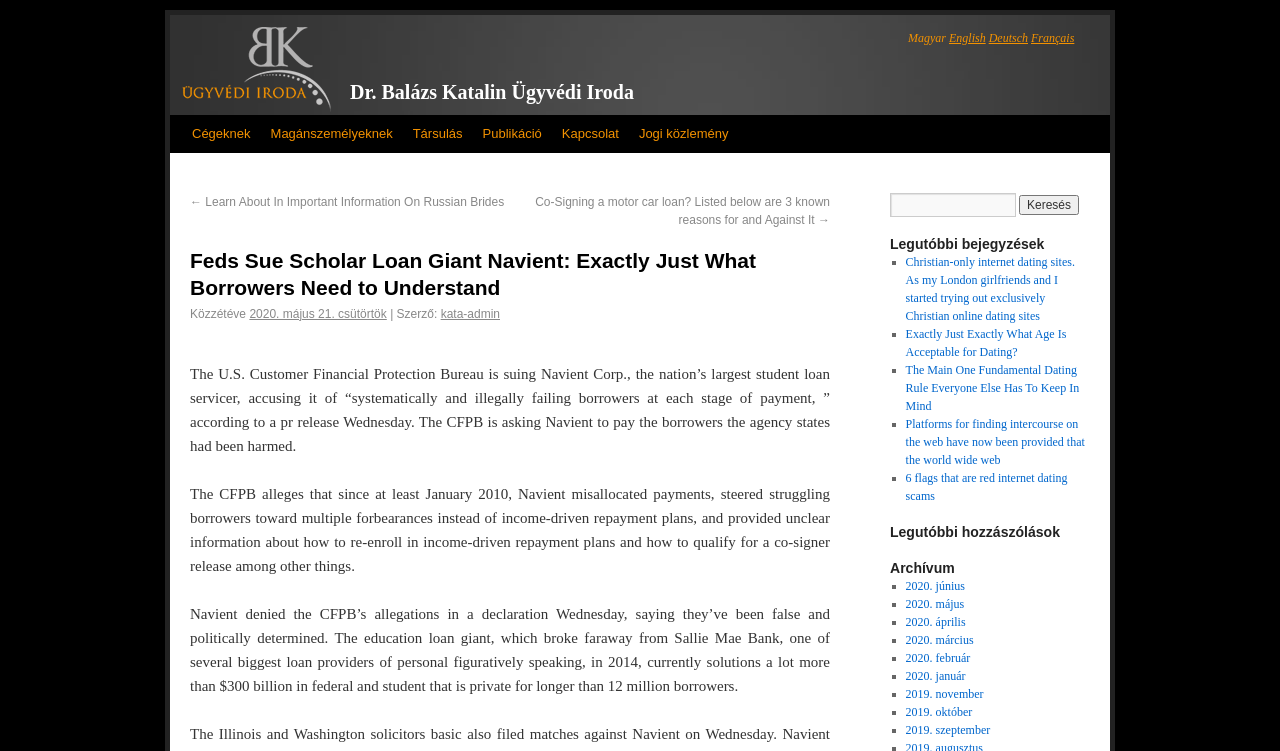Please identify the bounding box coordinates of the element's region that should be clicked to execute the following instruction: "Switch to English language". The bounding box coordinates must be four float numbers between 0 and 1, i.e., [left, top, right, bottom].

[0.741, 0.041, 0.77, 0.06]